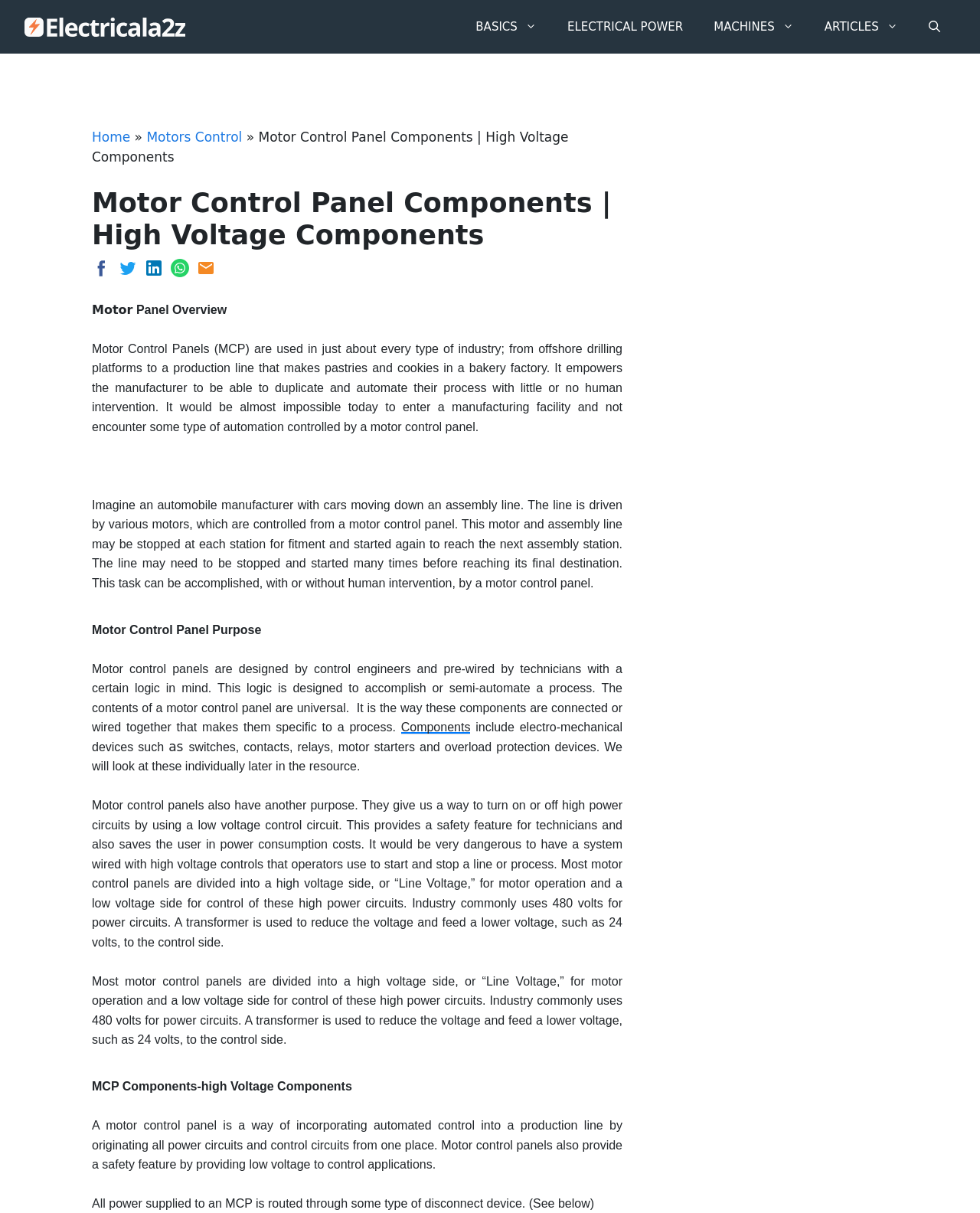Find and specify the bounding box coordinates that correspond to the clickable region for the instruction: "Click on the 'Share this post!' link".

[0.094, 0.219, 0.113, 0.231]